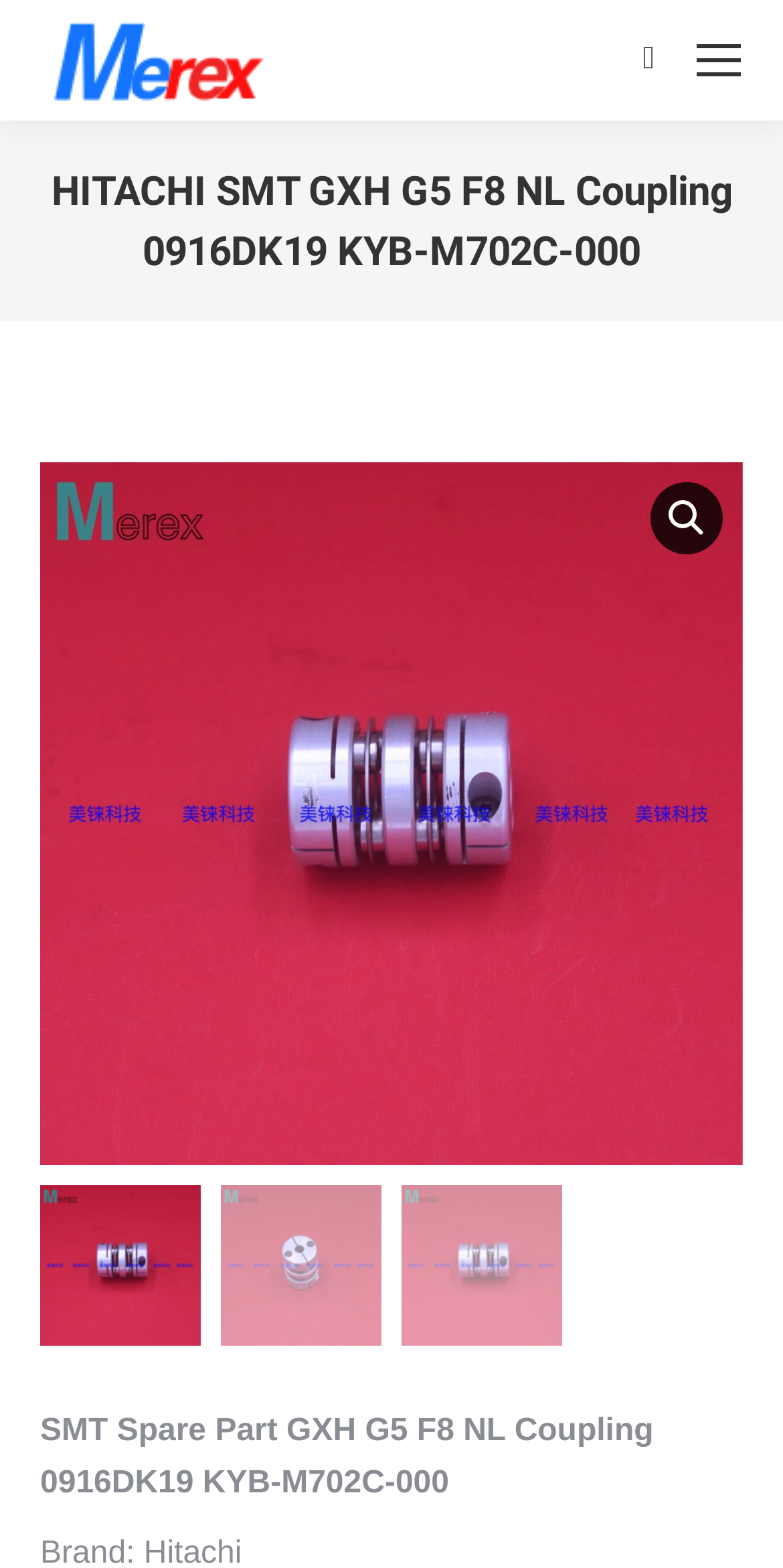Analyze the image and give a detailed response to the question:
What is the function of the button with a magnifying glass icon?

The button with a magnifying glass icon is a search button. This can be inferred from the presence of a search input field next to the button, which suggests that the button is used to initiate a search query.